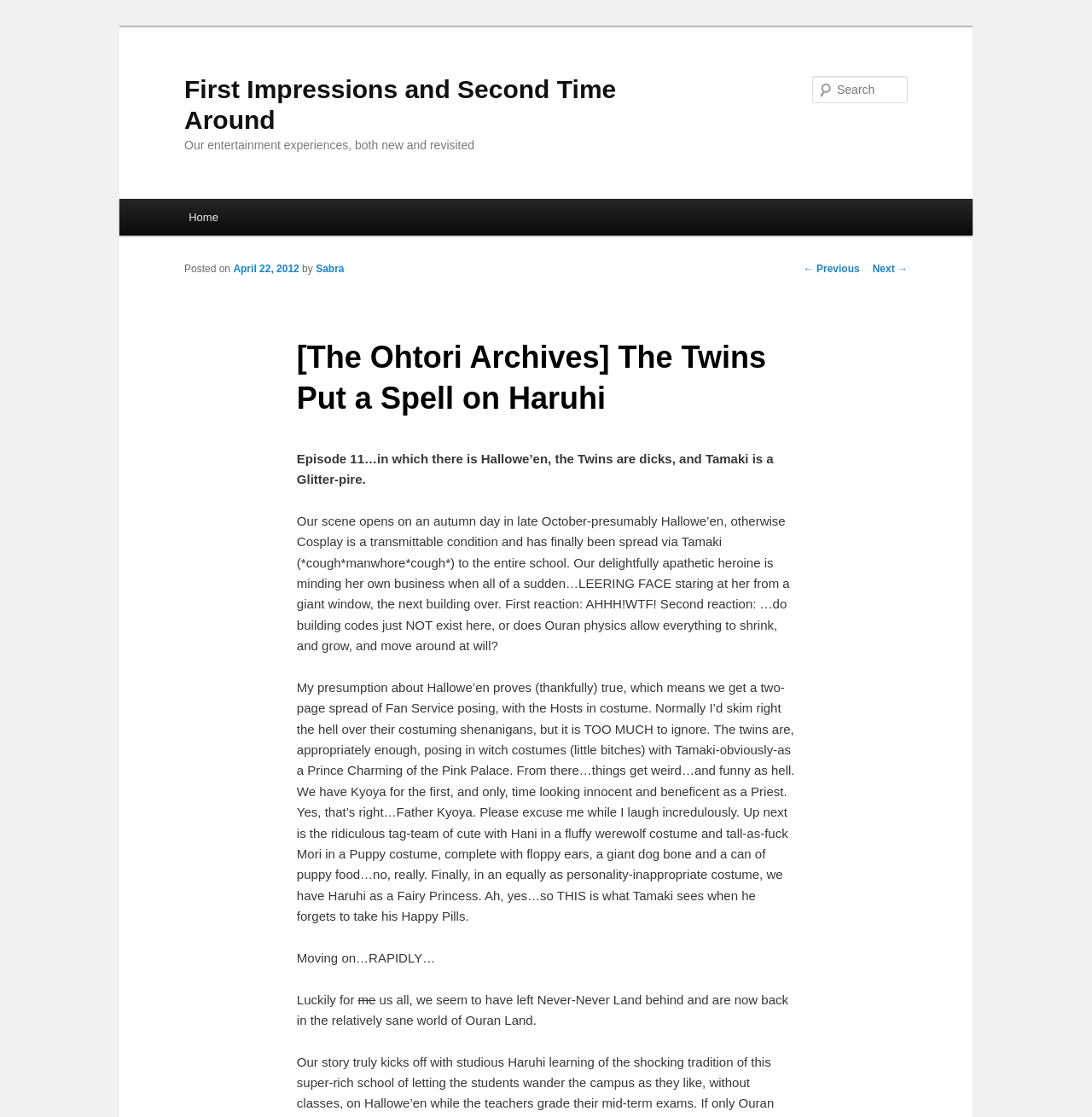What is the name of the author of this post?
From the image, respond using a single word or phrase.

Sabra